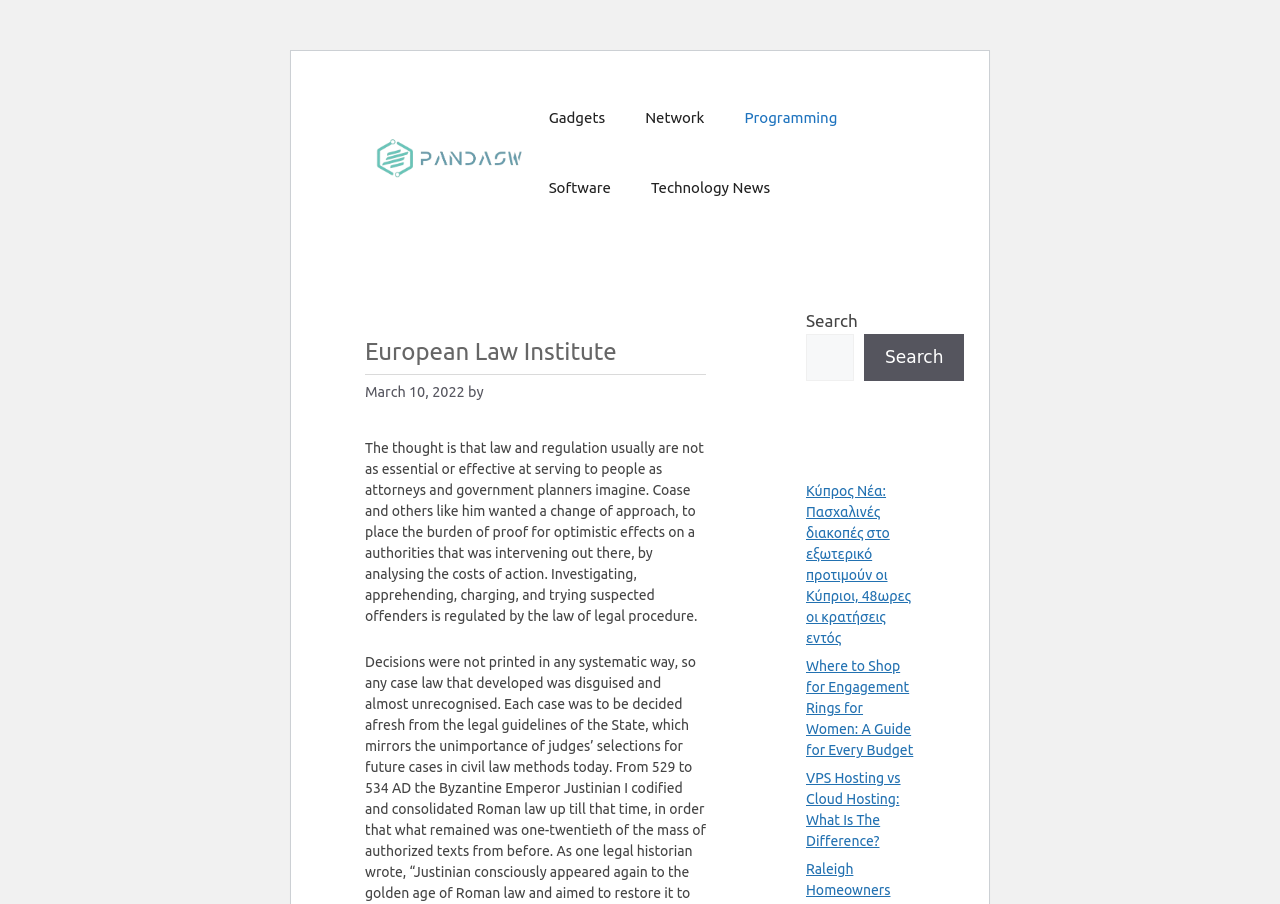Predict the bounding box of the UI element based on this description: "Technology News".

[0.493, 0.175, 0.617, 0.241]